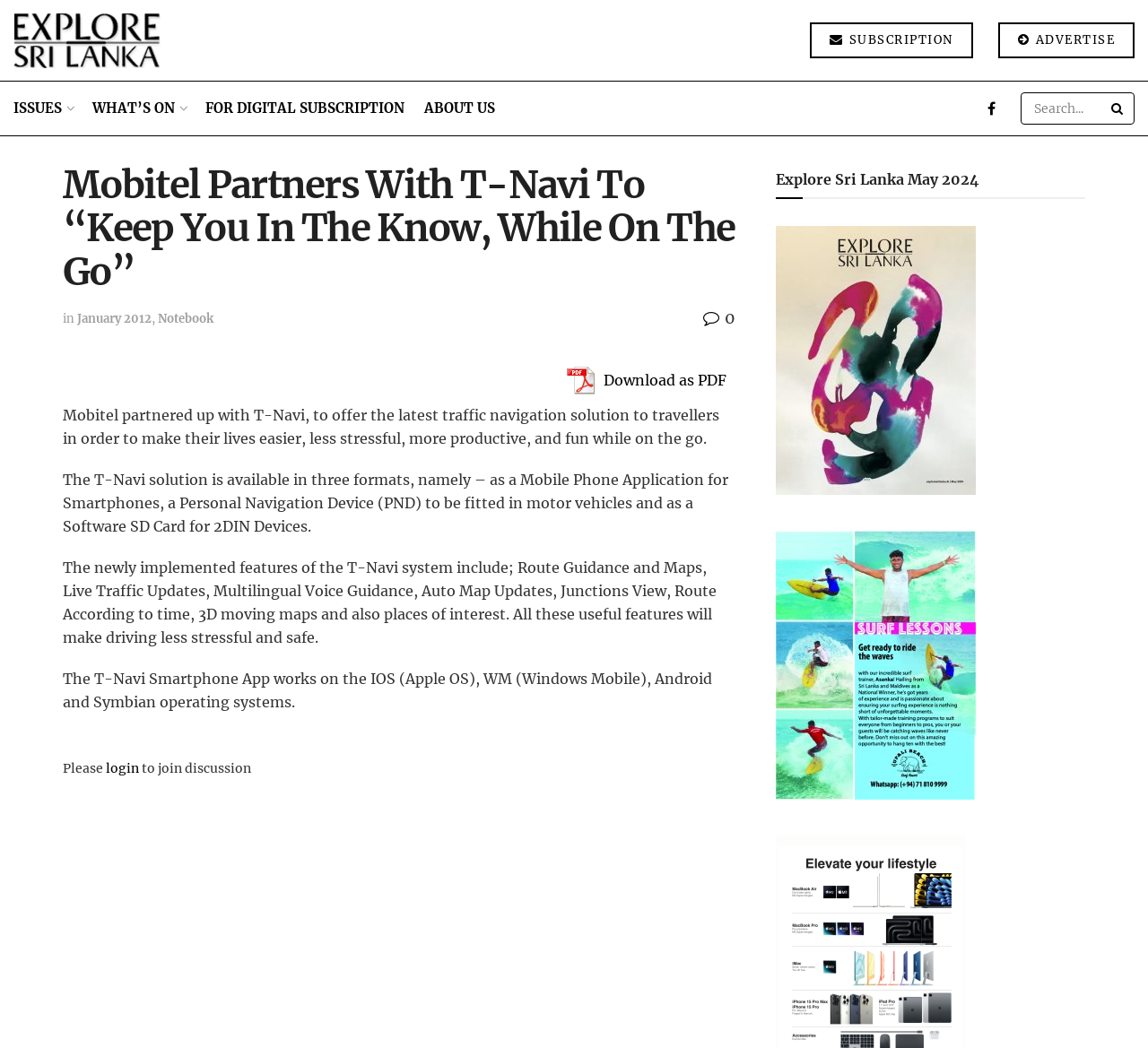Could you locate the bounding box coordinates for the section that should be clicked to accomplish this task: "Login".

[0.092, 0.725, 0.121, 0.741]